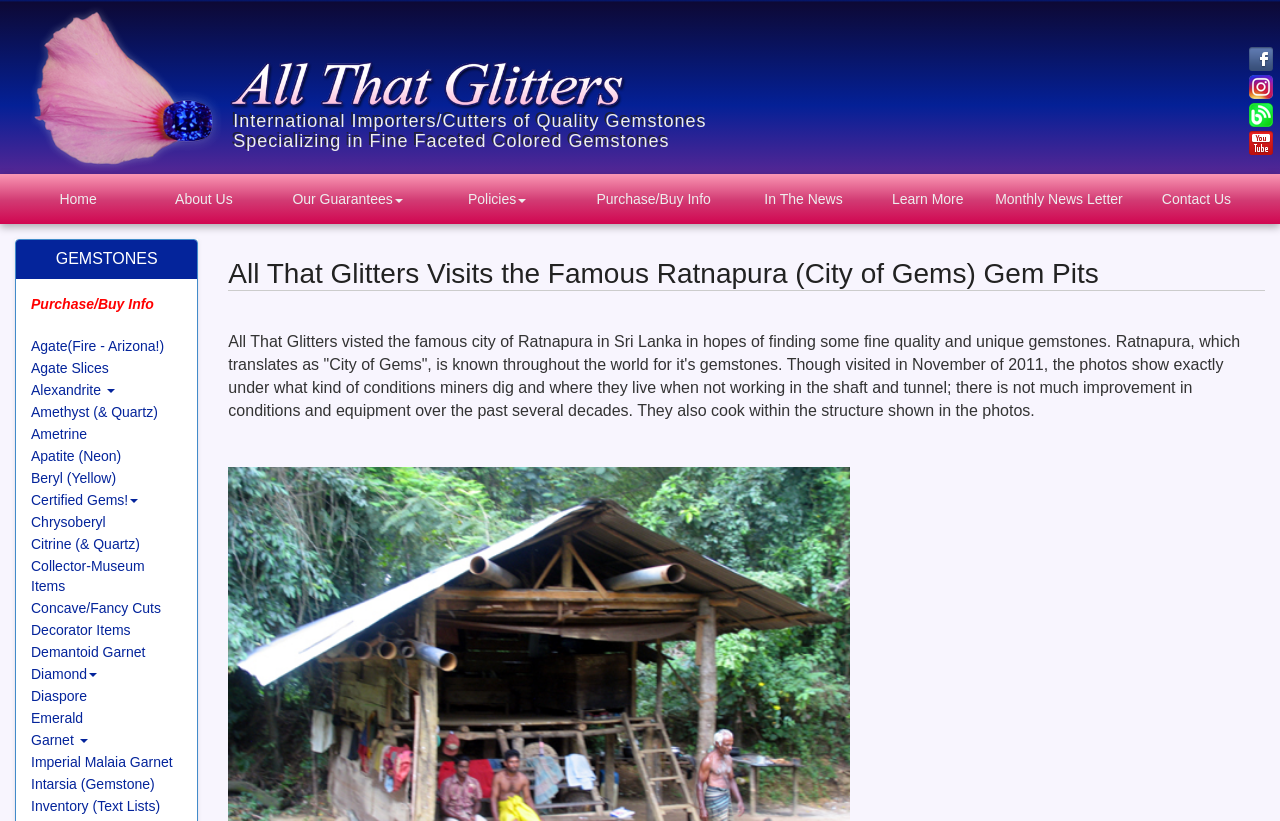Please determine the bounding box coordinates of the element's region to click for the following instruction: "Explore the GEMSTONES section".

[0.024, 0.305, 0.142, 0.326]